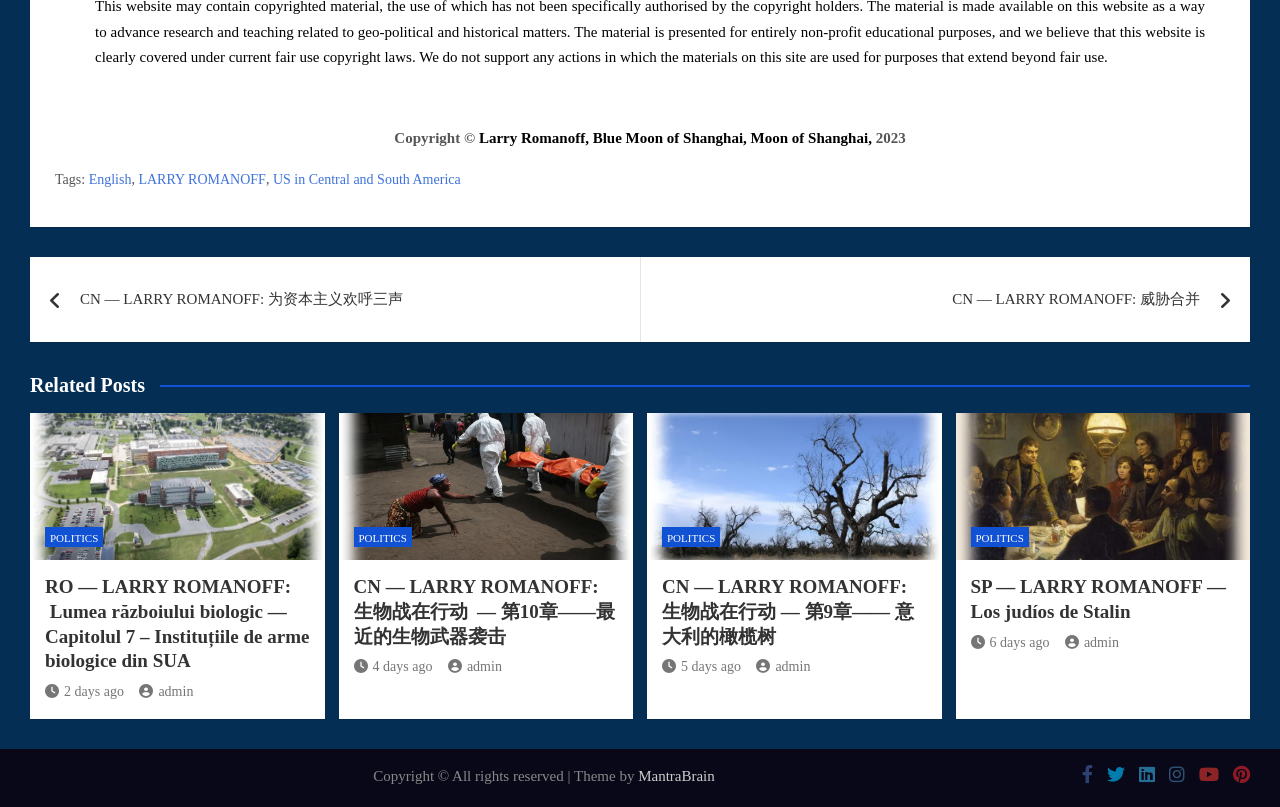How many navigation links are there?
Answer the question with a single word or phrase by looking at the picture.

2